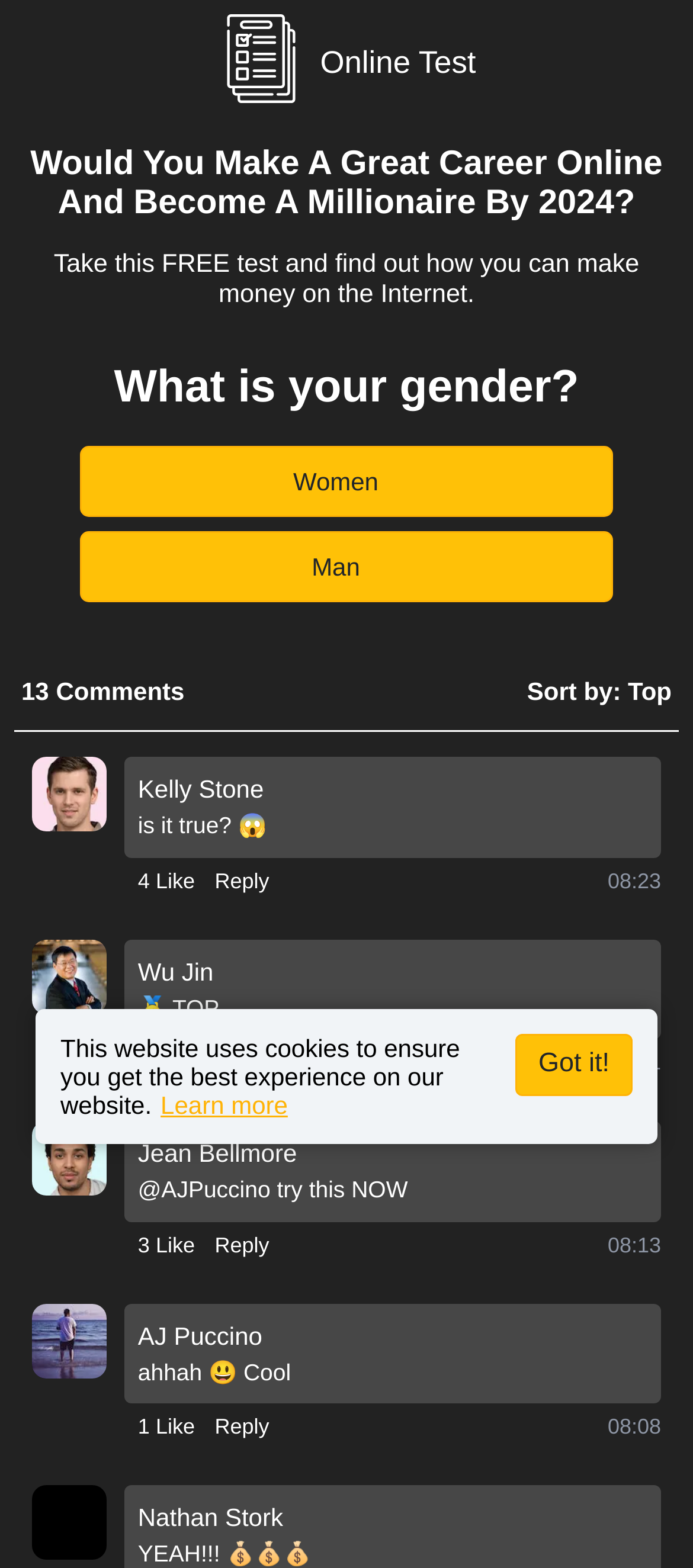How many options are available for the user's gender?
Answer with a single word or phrase by referring to the visual content.

2